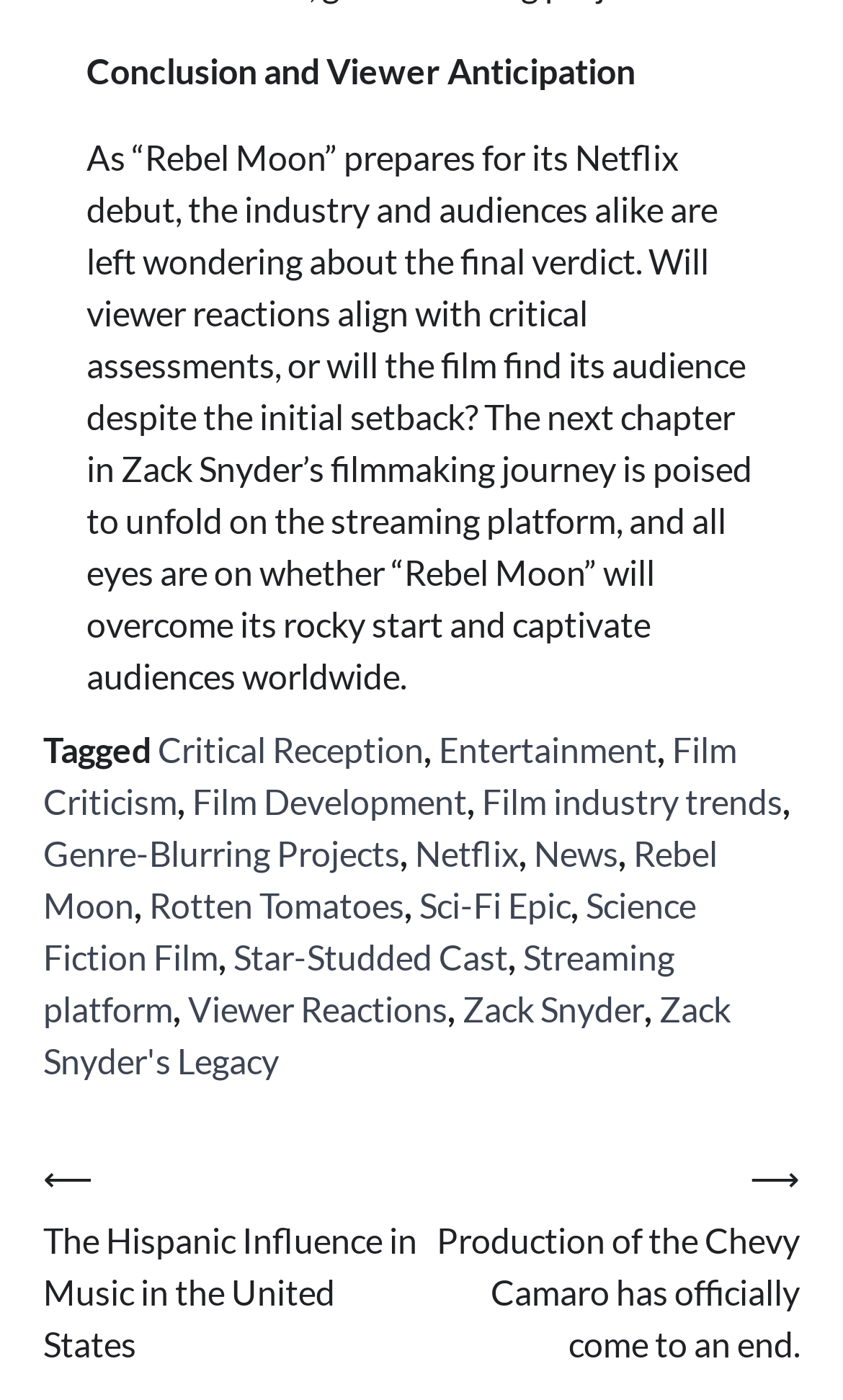Determine the bounding box coordinates for the clickable element to execute this instruction: "View January 2021". Provide the coordinates as four float numbers between 0 and 1, i.e., [left, top, right, bottom].

None